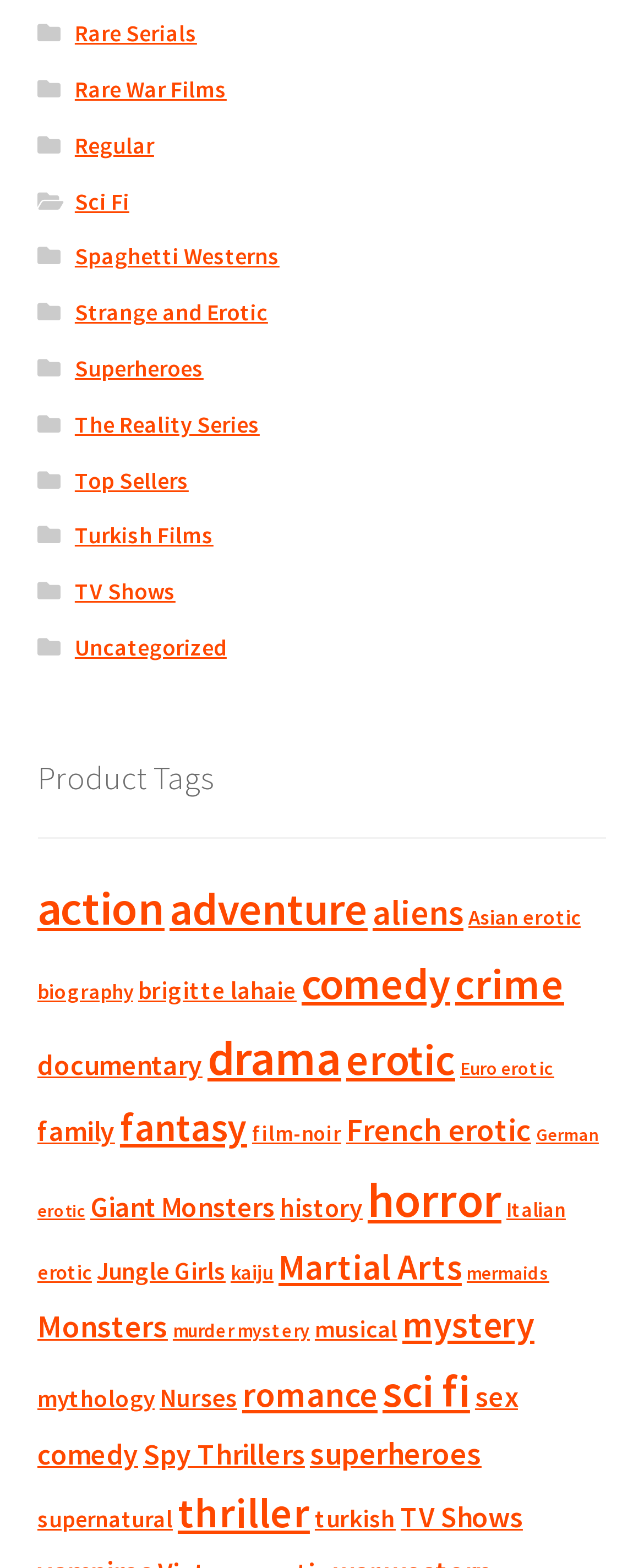Please find the bounding box coordinates of the element's region to be clicked to carry out this instruction: "Explore Sci Fi films".

[0.116, 0.118, 0.201, 0.137]